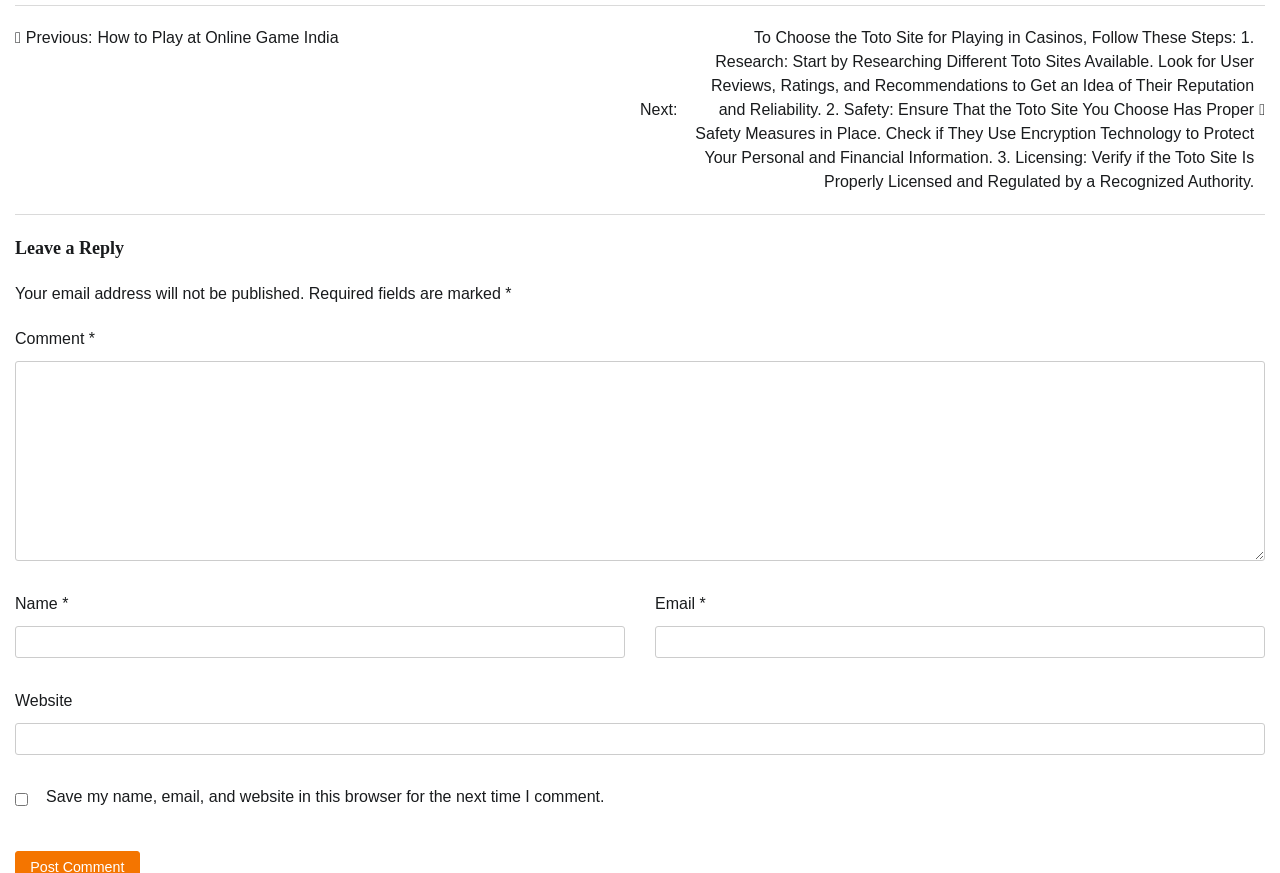Bounding box coordinates are specified in the format (top-left x, top-left y, bottom-right x, bottom-right y). All values are floating point numbers bounded between 0 and 1. Please provide the bounding box coordinate of the region this sentence describes: parent_node: Website name="url"

[0.012, 0.828, 0.988, 0.864]